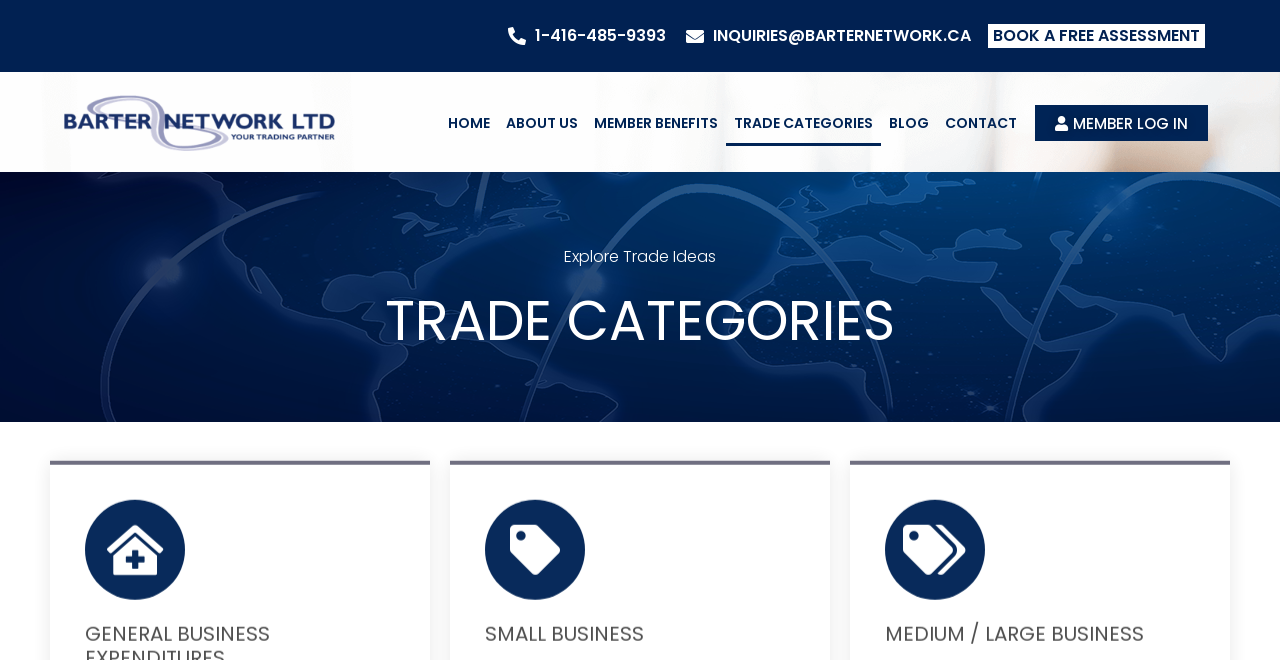Describe in detail what you see on the webpage.

The webpage is about a trade network, specifically showcasing various trade categories. At the top left corner, there is a logo of BarterNetwork. Below the logo, there is a navigation menu with links to different sections of the website, including HOME, ABOUT US, MEMBER BENEFITS, TRADE CATEGORIES, BLOG, and CONTACT. 

On the top right corner, there are three links: a phone number, an email address, and a call-to-action button to book a free assessment. 

In the main content area, there is a heading that reads "TRADE CATEGORIES" spanning across the entire width of the page. Below this heading, there is a subheading "Explore Trade Ideas" followed by two main categories: "SMALL BUSINESS" and "MEDIUM / LARGE BUSINESS". 

At the top right corner, there is a link to MEMBER LOG IN.